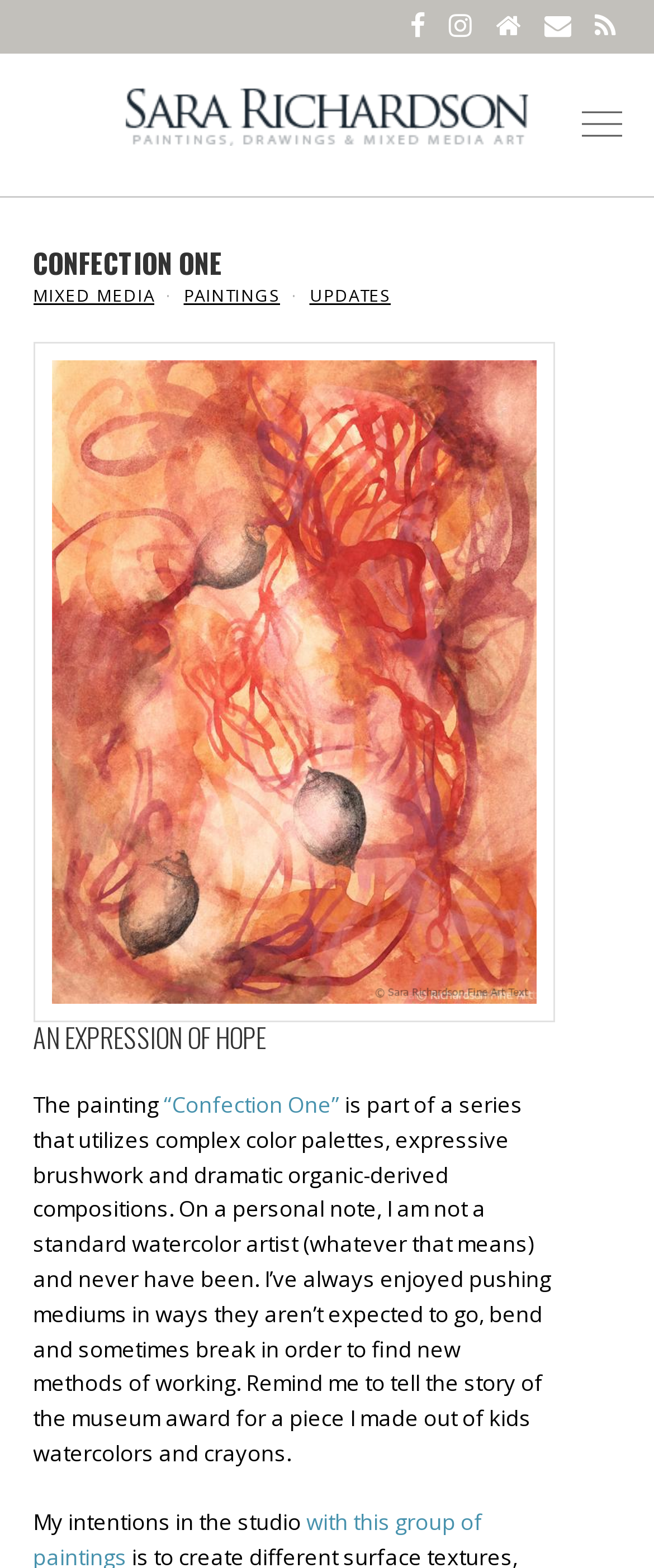Determine the bounding box for the described UI element: "Login".

None